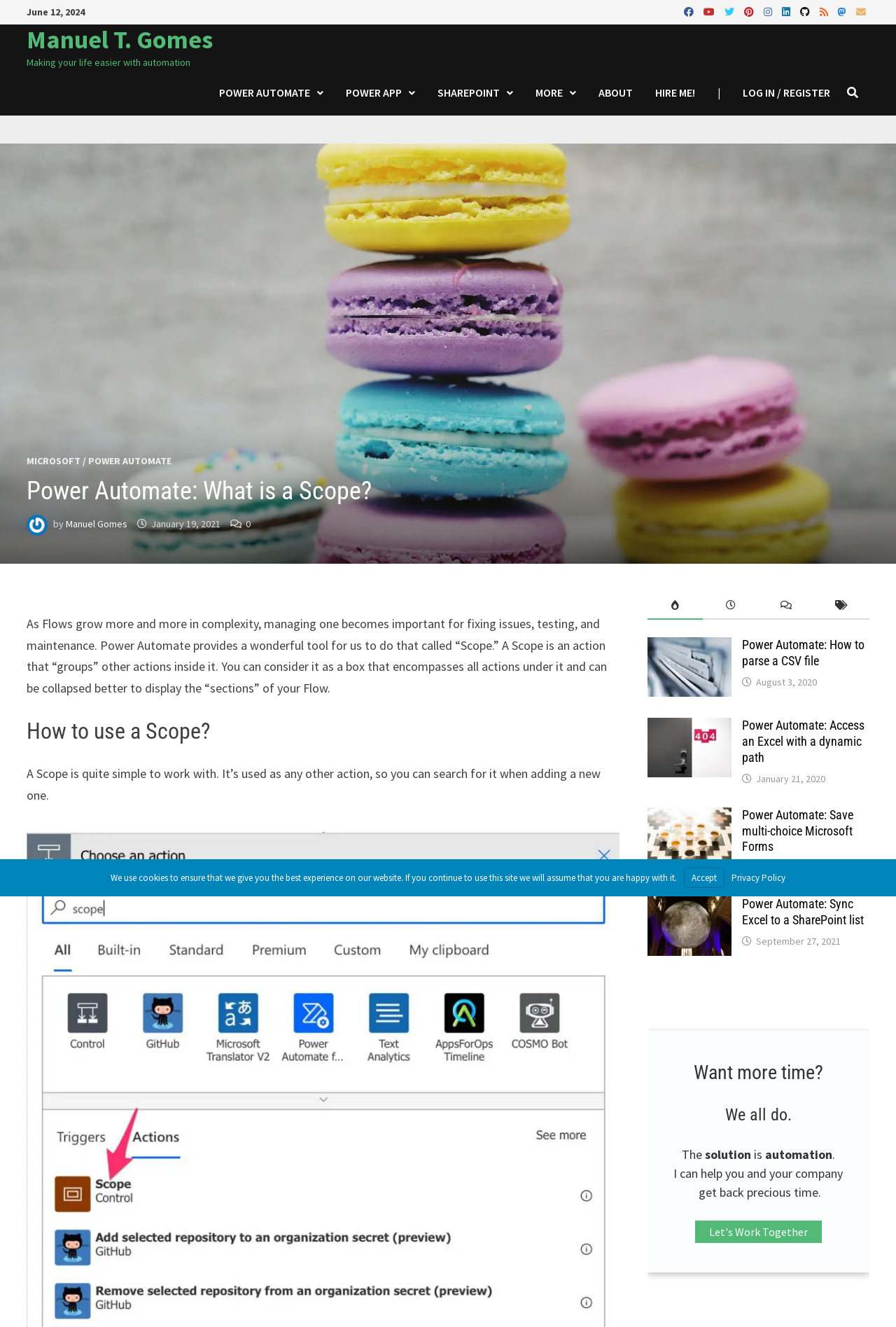Elaborate on the different components and information displayed on the webpage.

This webpage is about Power Automate, specifically discussing what a scope is, how to use it, and its hidden features. At the top, there is a date "June 12, 2024" and a series of social media links. Below that, there is a table with a link to "Manuel T. Gomes" and a description "Making your life easier with automation". 

On the left side, there are several links to different categories, including "POWER AUTOMATE", "POWER APP", "SHAREPOINT", "MORE", "ABOUT", and "HIRE ME!". There is also a "LOG IN / REGISTER" button. 

The main content of the webpage is divided into sections. The first section has a heading "Power Automate: What is a Scope?" and an image of Manuel Gomes. Below that, there is a paragraph of text explaining what a scope is and how it can be used in Power Automate. 

The next section has a heading "How to use a Scope?" and explains how to work with scopes in Power Automate. 

Below that, there is a tab list with four tabs: "popular-posts", "recent-posts", "comments", and "post-tags". The "popular-posts" tab is currently selected and displays a list of four articles, each with a title, a link, and a date. 

Further down, there is a section with a heading "Want more time?" and a series of paragraphs discussing the importance of automation in saving time. There is also a call-to-action link "Let's Work Together". 

At the bottom of the page, there is a message about cookies and a link to the "Privacy Policy".